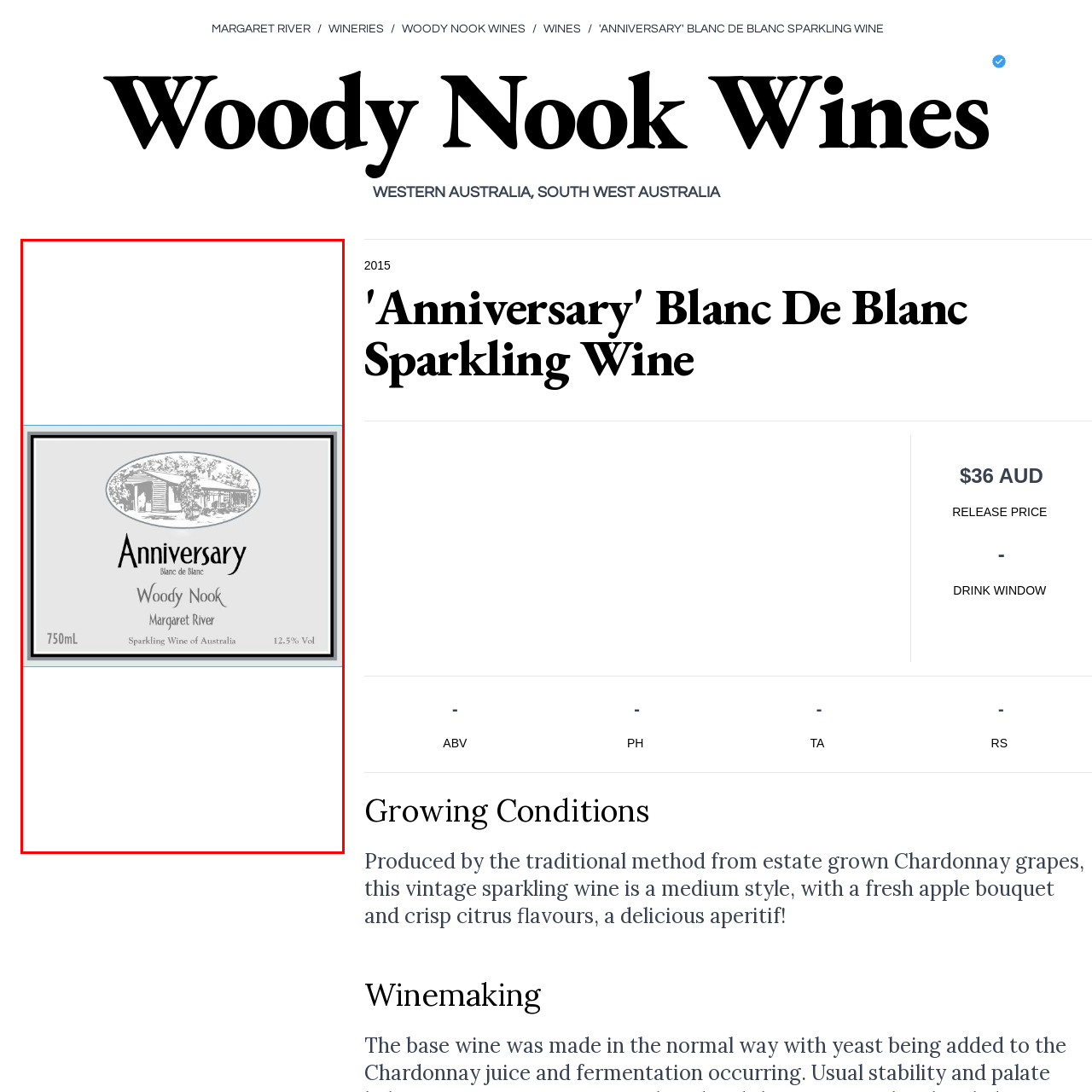What is the volume of the wine?
Observe the image within the red bounding box and formulate a detailed response using the visual elements present.

Additional information is presented at the bottom of the label, including the volume of 750 mL and the wine's alcohol content of 12.5% by volume, along with the phrase 'Sparkling Wine of Australia', underscoring its origin.